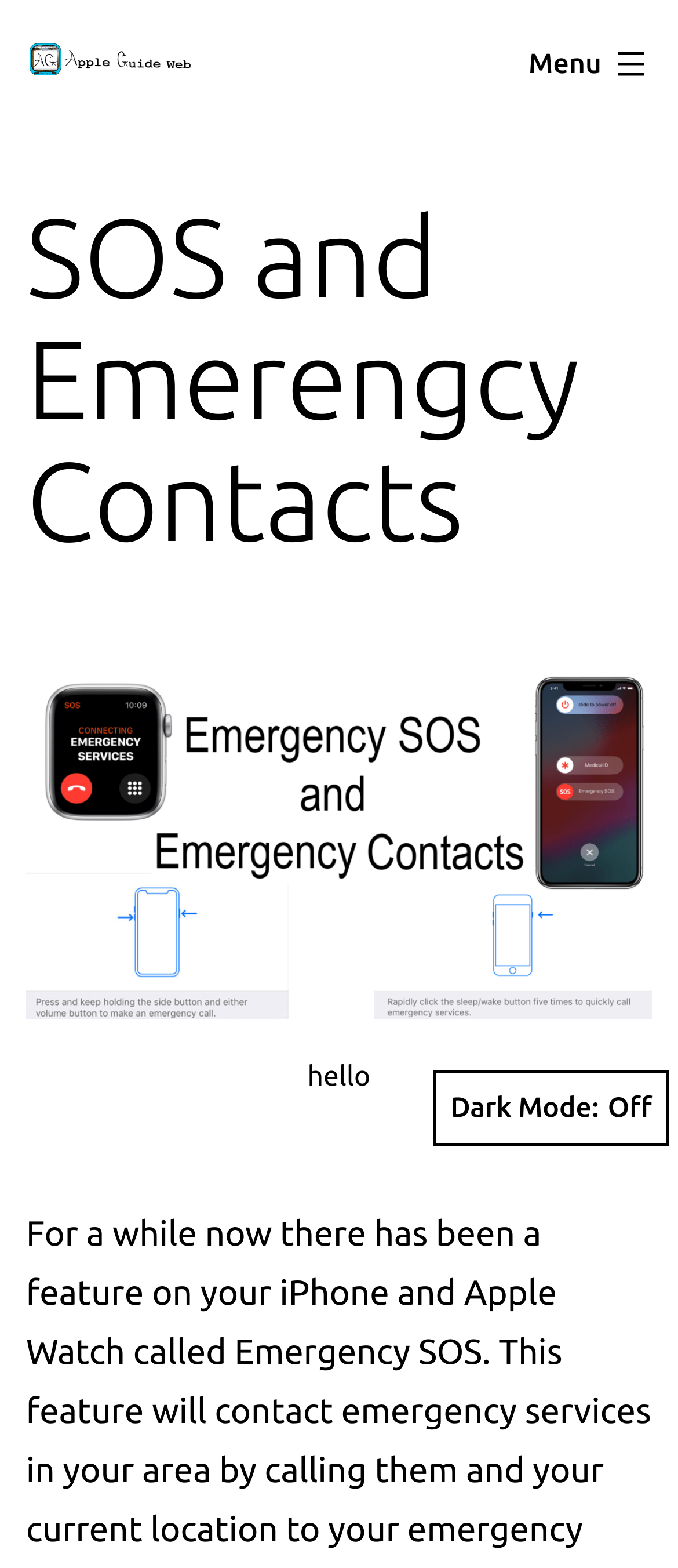Locate and extract the headline of this webpage.

SOS and Emerengcy Contacts